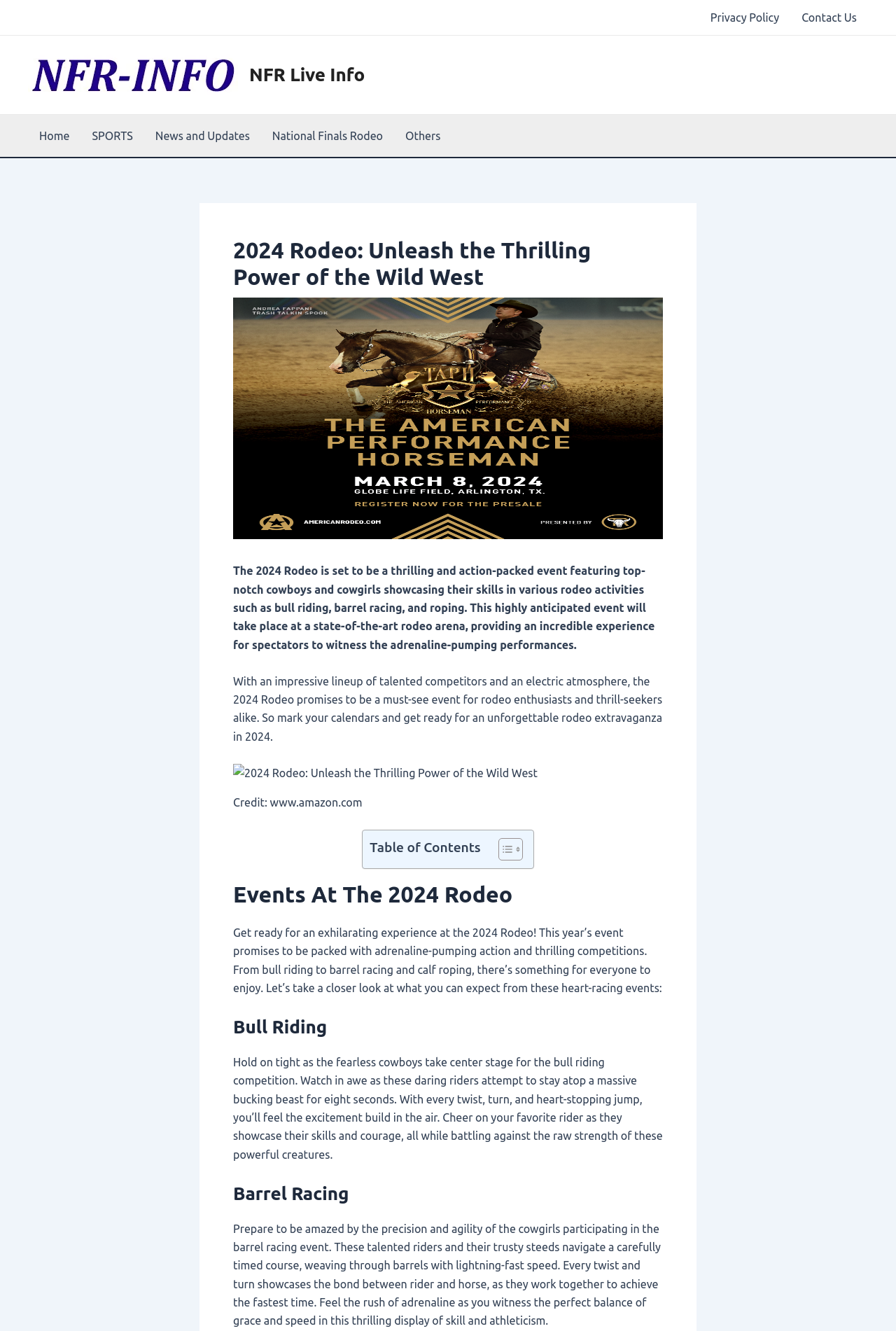Find the bounding box of the UI element described as follows: "NFR Live Info".

[0.278, 0.049, 0.407, 0.064]